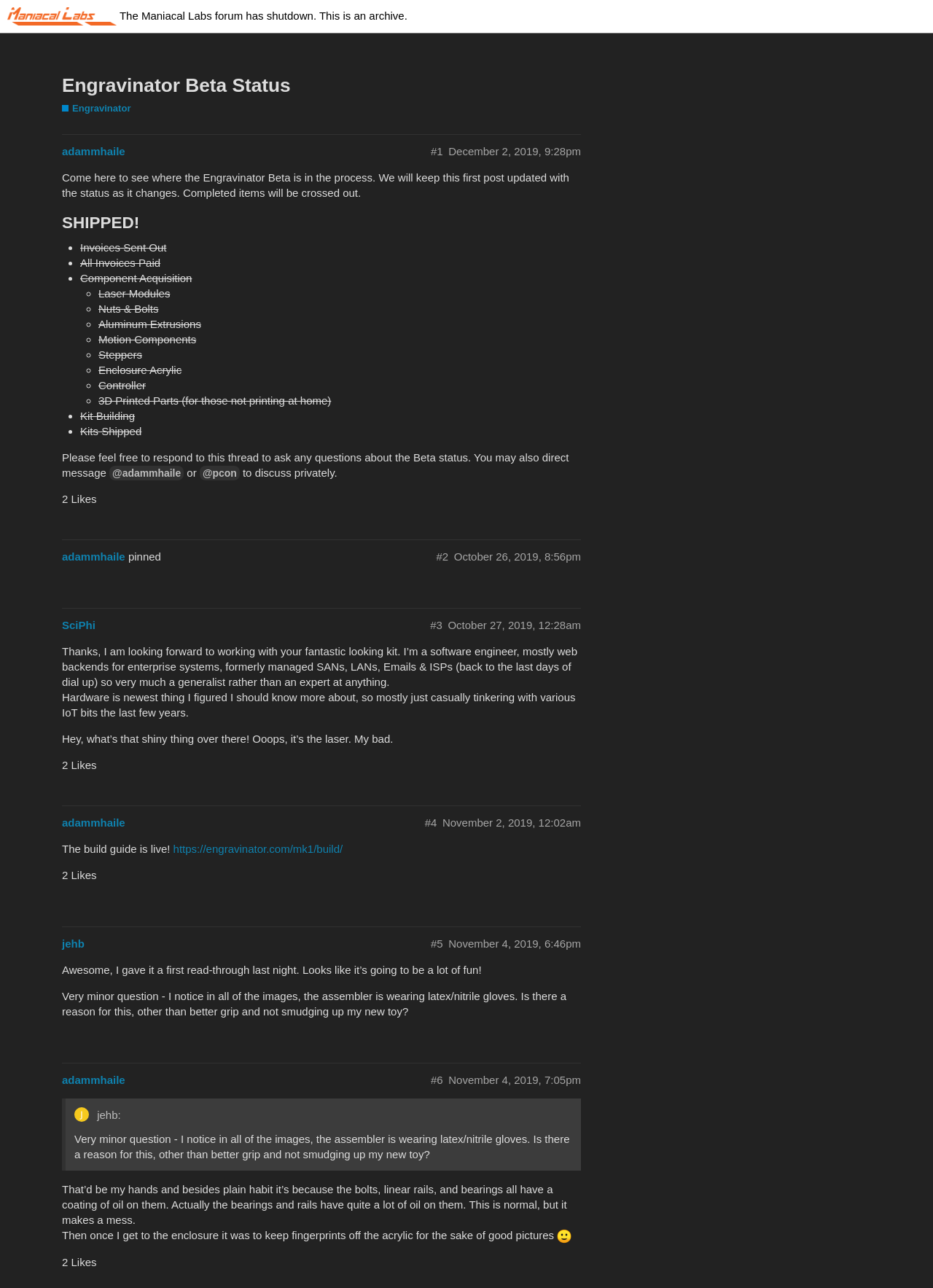Please identify the bounding box coordinates of the clickable region that I should interact with to perform the following instruction: "Respond to this thread to ask any questions about the Beta status". The coordinates should be expressed as four float numbers between 0 and 1, i.e., [left, top, right, bottom].

[0.066, 0.35, 0.61, 0.372]